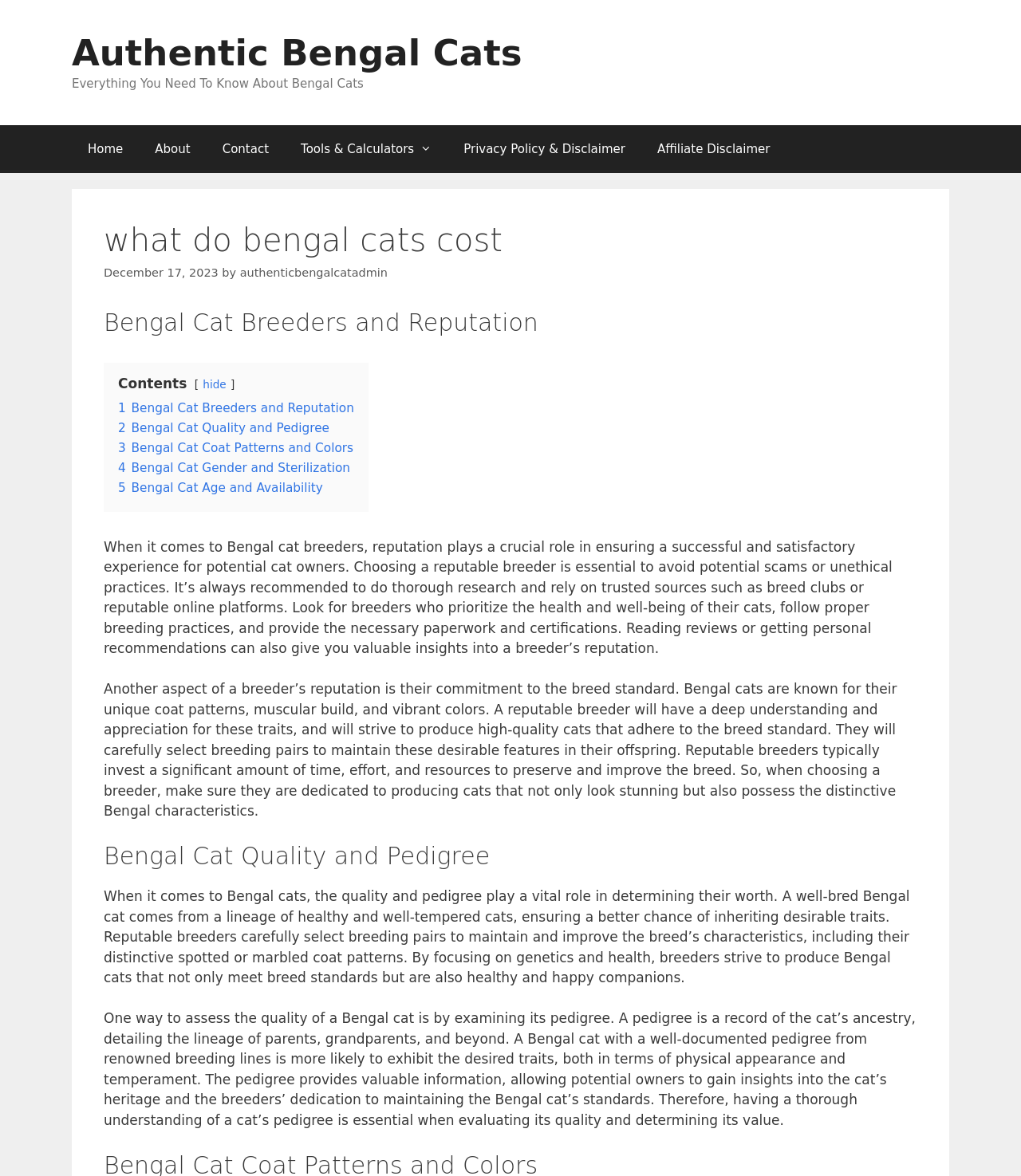Find the bounding box coordinates for the area that should be clicked to accomplish the instruction: "Click on the 'Contact' link".

[0.202, 0.106, 0.279, 0.147]